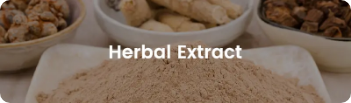What is behind the herb powder?
Answer the question with a single word or phrase, referring to the image.

Bowls of herbs and roots